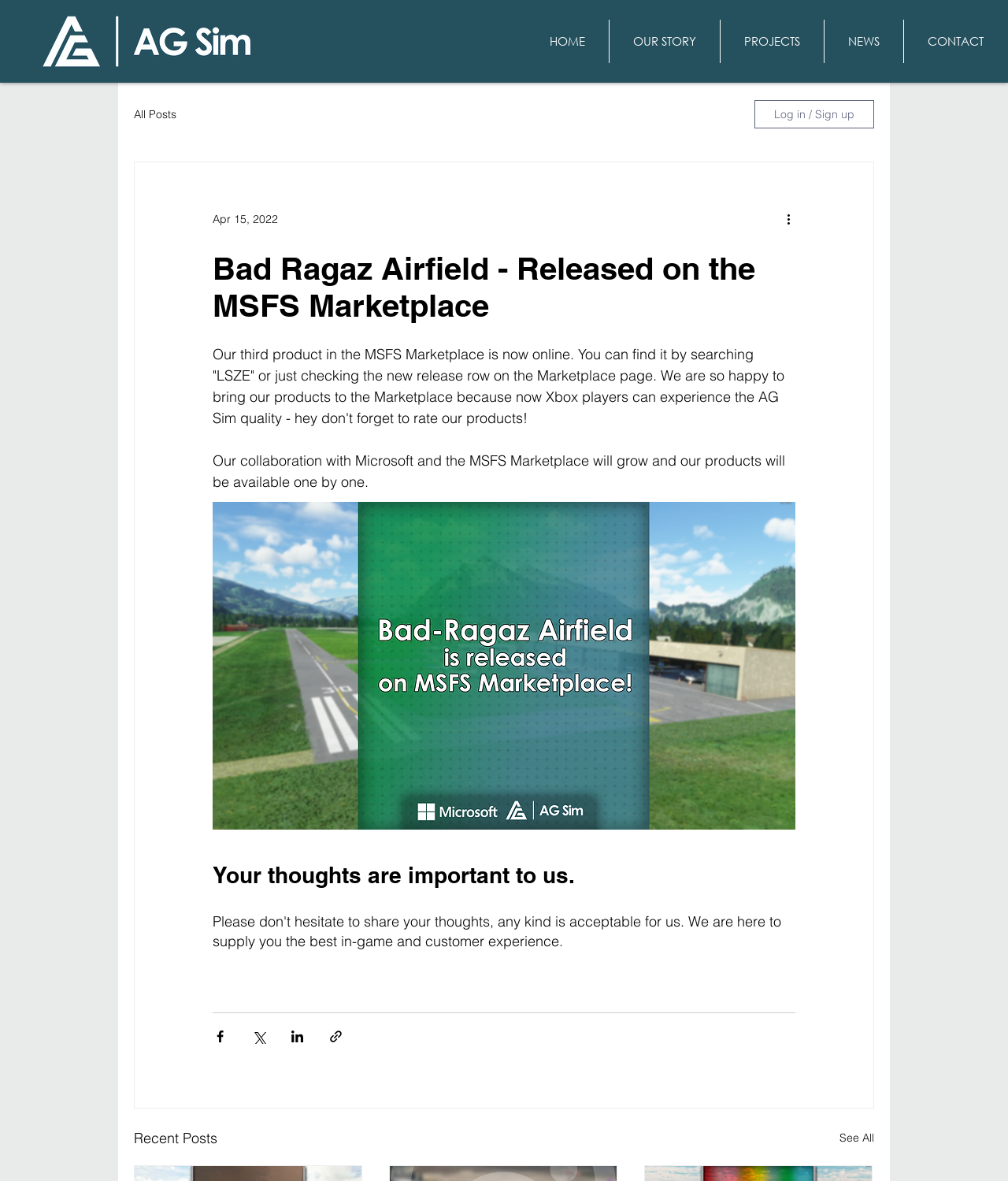Refer to the element description All Posts and identify the corresponding bounding box in the screenshot. Format the coordinates as (top-left x, top-left y, bottom-right x, bottom-right y) with values in the range of 0 to 1.

[0.133, 0.091, 0.175, 0.103]